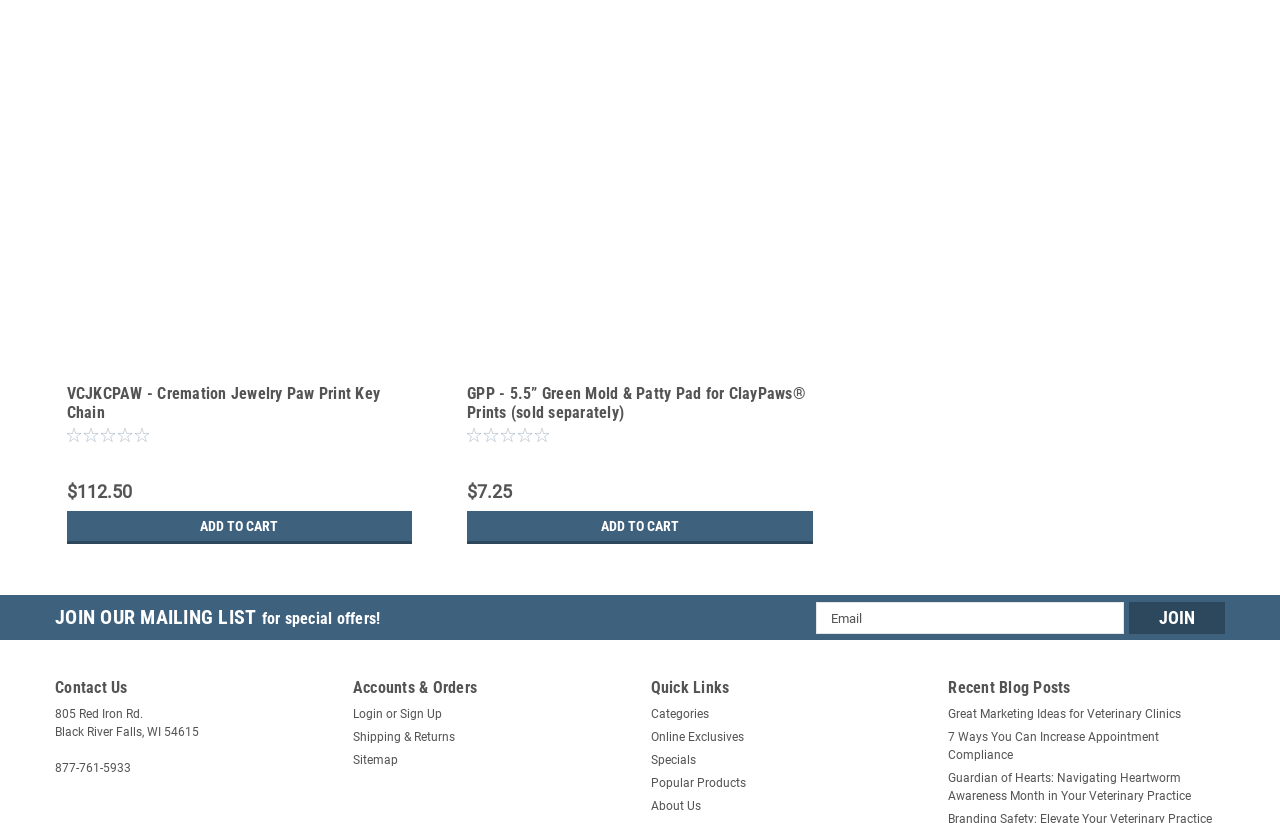What is the price of VCJKCPAW Silver Front?
Please provide a comprehensive and detailed answer to the question.

I found the price of VCJKCPAW Silver Front by looking at the StaticText element with the text '$112.50' which is located near the 'ADD TO CART' button and the image of the product.